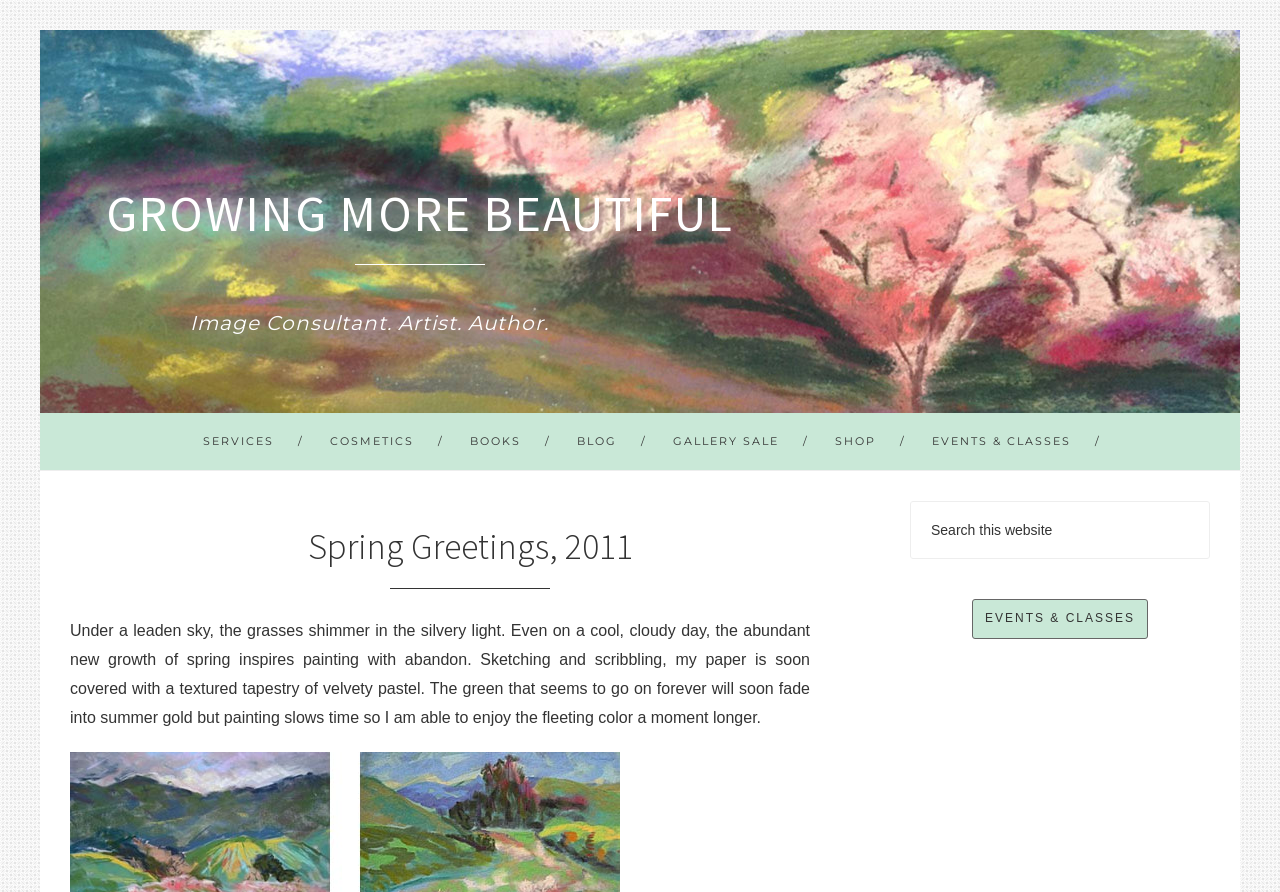Can you specify the bounding box coordinates for the region that should be clicked to fulfill this instruction: "Read more about Ryan Williams".

None